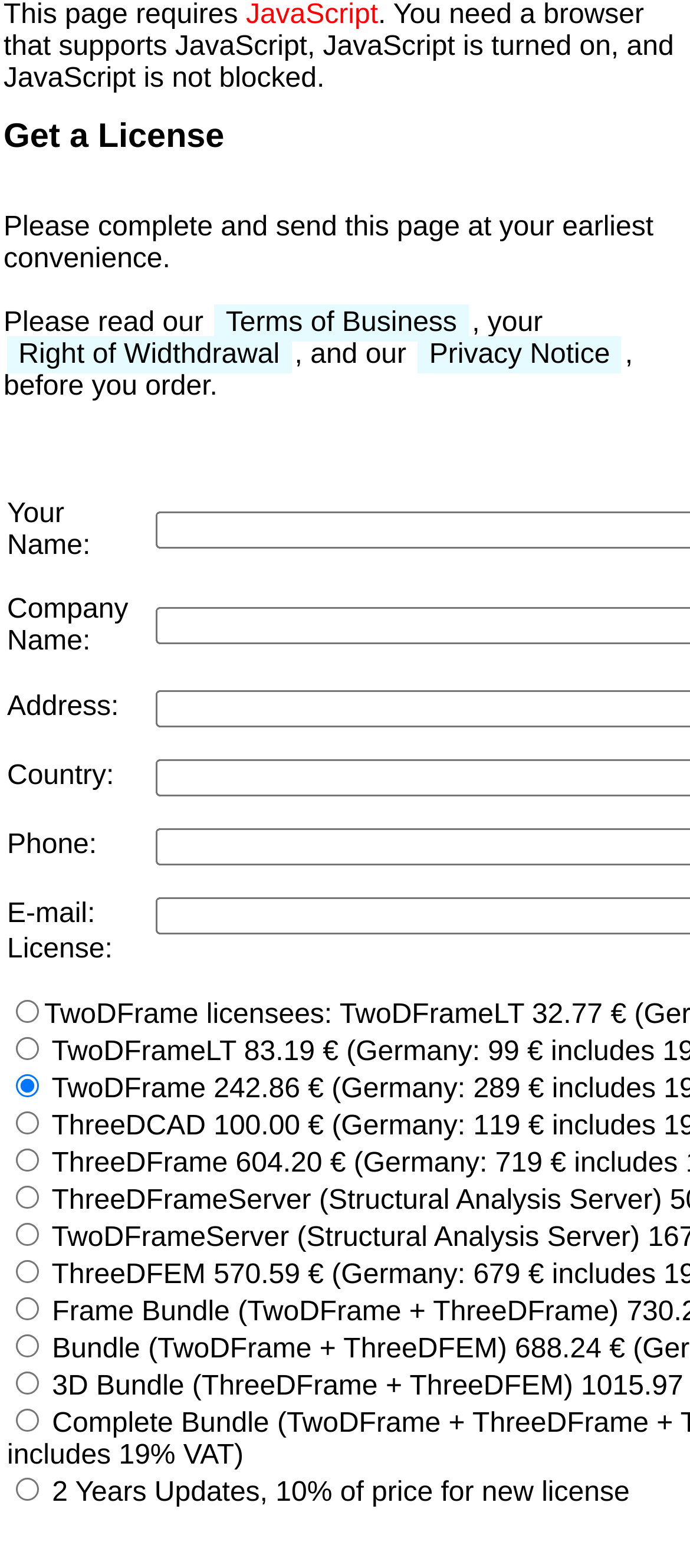Detail the features and information presented on the webpage.

This webpage is titled "Order" and appears to be a license ordering page. At the top, there is a notification stating that the page requires JavaScript to function properly. Below this notification, there is a heading "Get a License" followed by a brief instruction to complete and send the page as soon as possible.

The page then presents a series of terms and conditions that users must agree to before ordering, including "Terms of Business", "Right of Withdrawal", and "Privacy Notice". These links are positioned in the middle of the page, with descriptive text surrounding them.

Below the terms and conditions section, there is a table with several rows, each containing a label and a corresponding input field. The labels include "Your Name:", "Company Name:", "Address:", "Country:", "Phone:", and "E-mail:". 

To the right of the table, there is a column of radio buttons, 14 in total, with one of them selected by default. The radio buttons are not labeled, but they appear to be related to the license ordering process. Below the radio buttons, there is a descriptive text "2 Years Updates, 10% of price for new license".